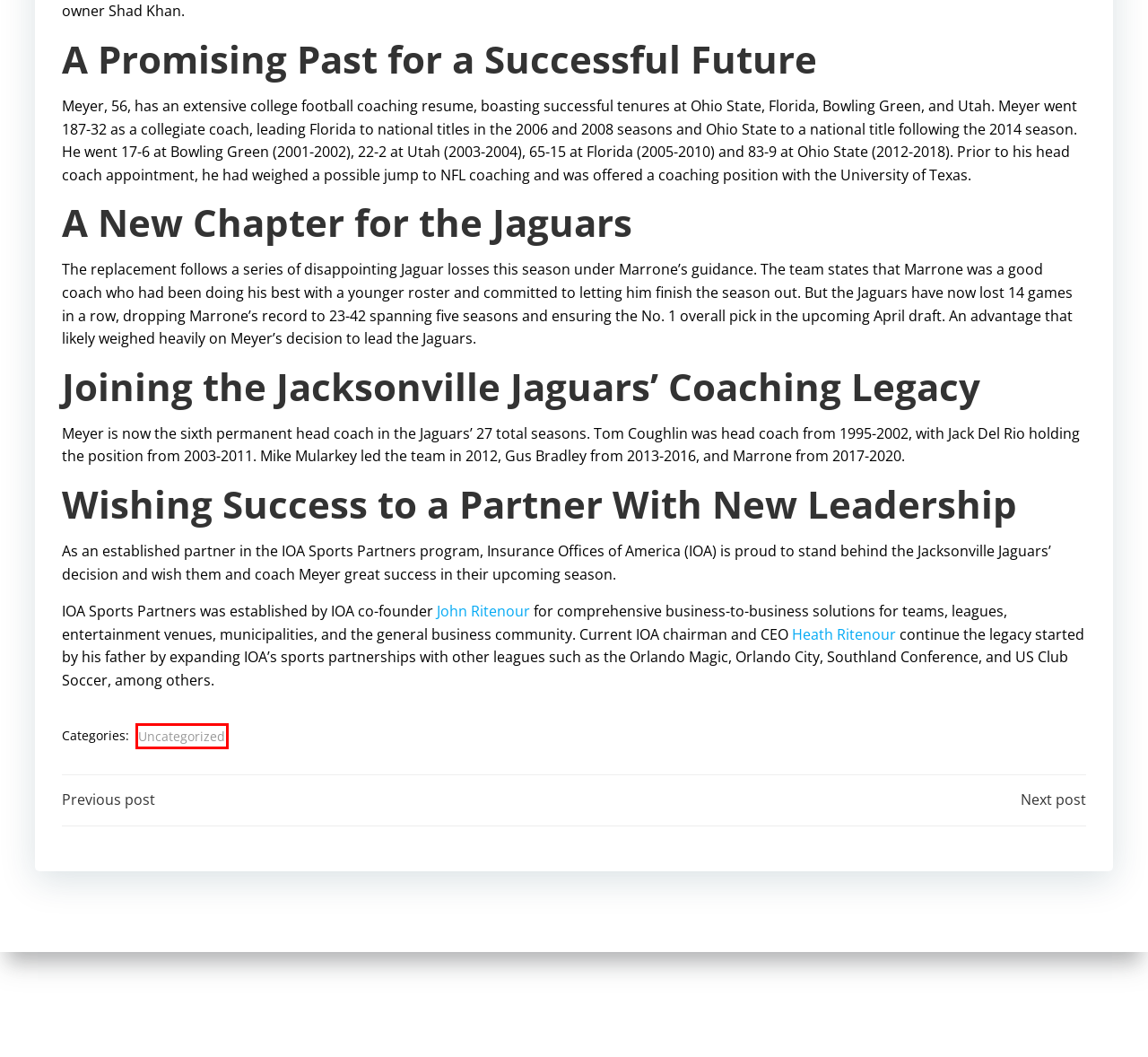Given a webpage screenshot with a red bounding box around a particular element, identify the best description of the new webpage that will appear after clicking on the element inside the red bounding box. Here are the candidates:
A. How To Attract New Customers To Your Business - John Ritenour
B. John Ritenour History | IOA Insurance | JohnRitenour.net
C. Jacksonville Jaguars Announce Return to Classic Uniform Color - John Ritenour
D. Heath Ritenour Career | IOA Insurance | Community | Orlando |
E. News and Announcements - John Ritenour
F. January 18, 2021 - John Ritenour
G. Uncategorized - John Ritenour
H. John Ritenour Achievements and Awards | Insurance | Entrepreneur | LPGA | JohnRitenour.net

G